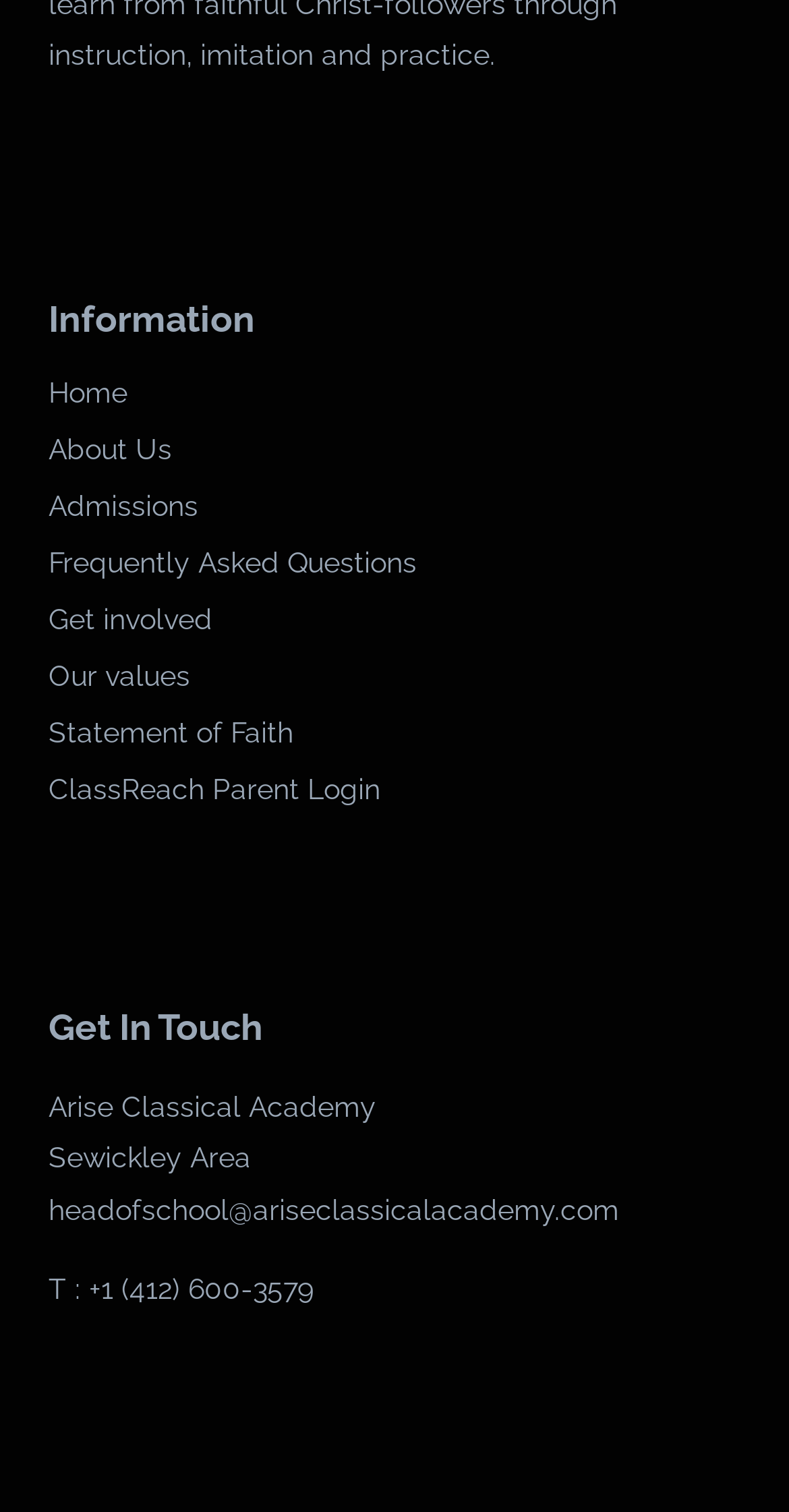Please give a concise answer to this question using a single word or phrase: 
How many links are in the navigation menu?

8